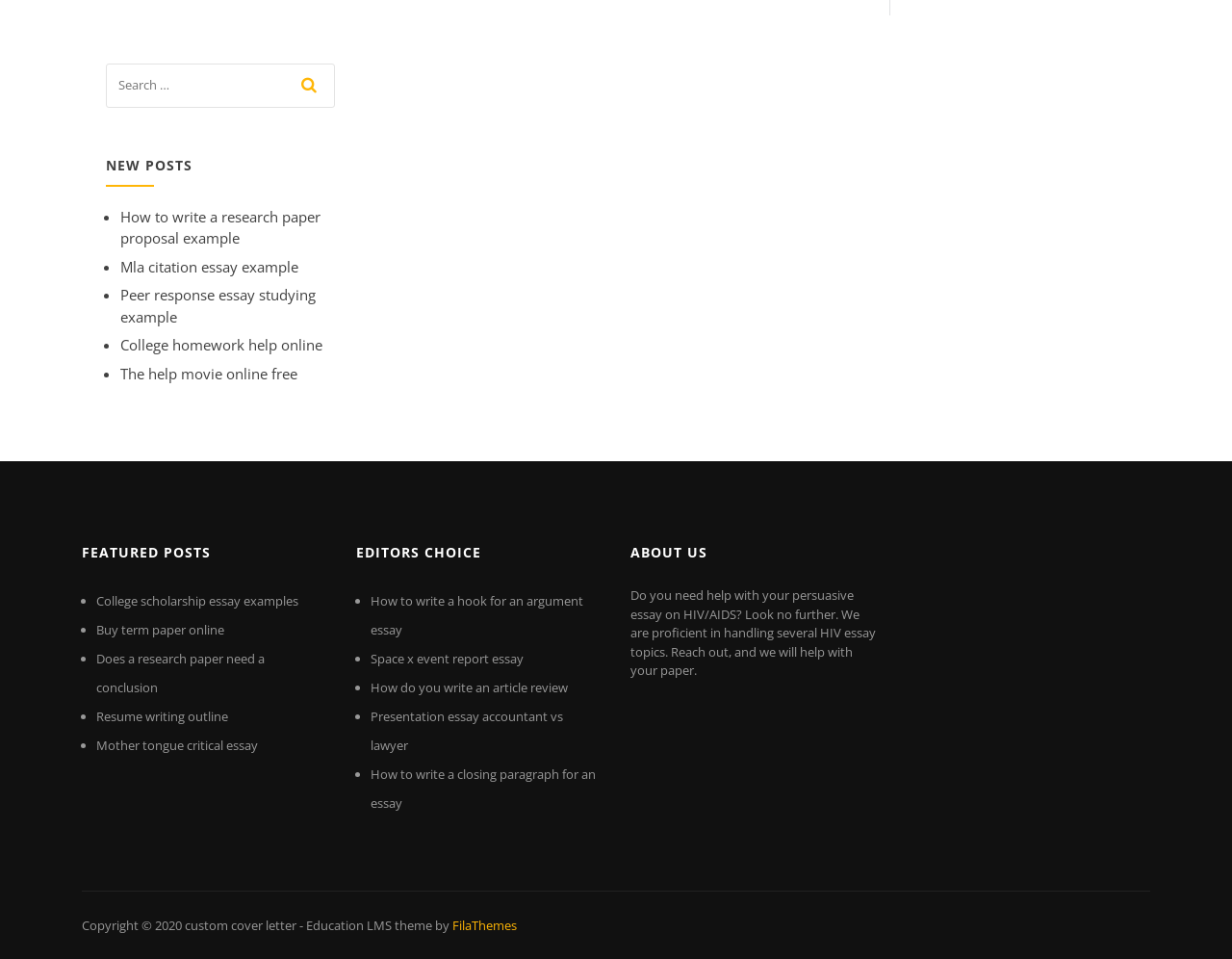Please determine the bounding box coordinates for the UI element described as: "The help movie online free".

[0.098, 0.379, 0.241, 0.399]